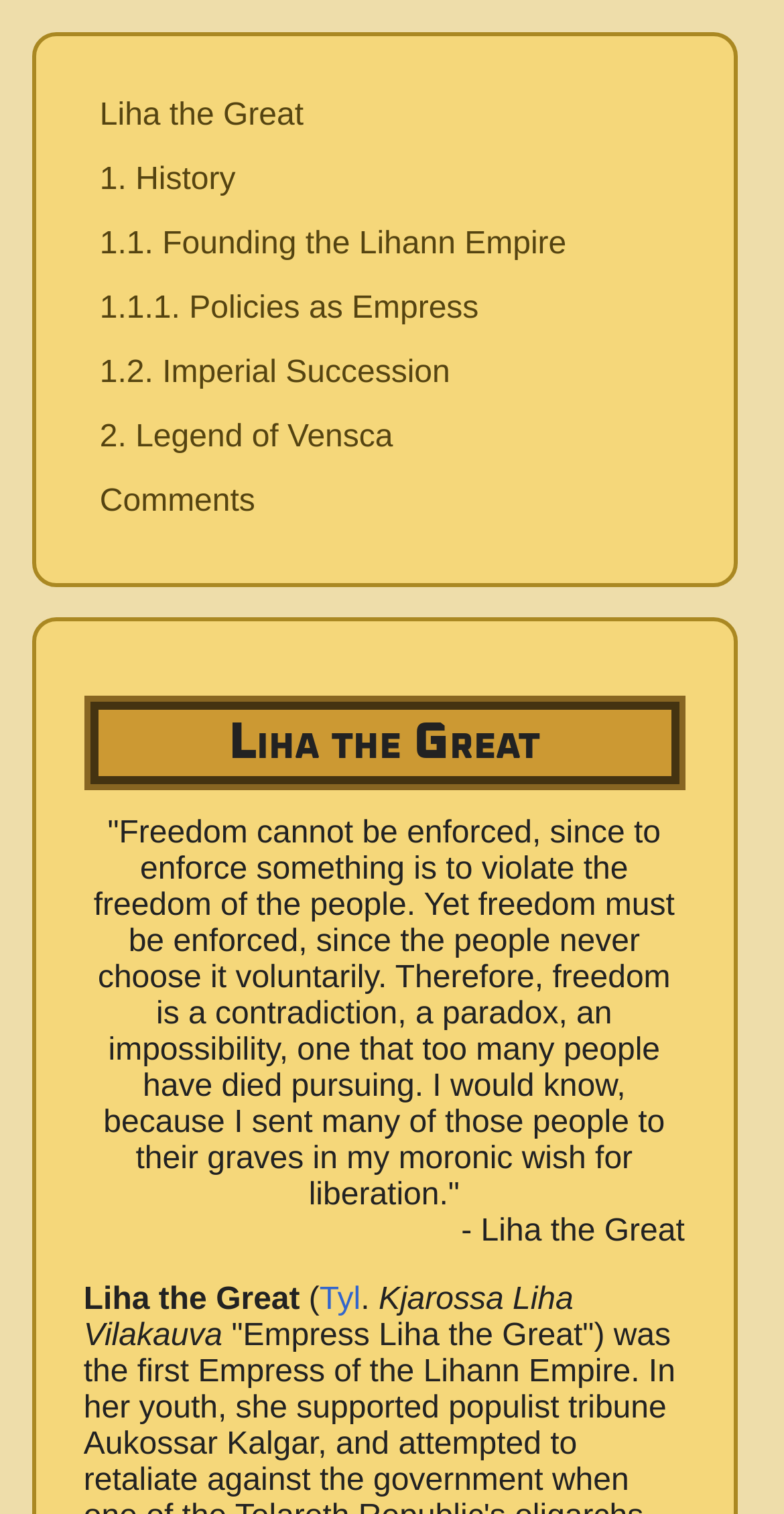Based on the visual content of the image, answer the question thoroughly: What is the name of the populist tribune supported by Liha the Great in her youth?

According to the webpage content, Liha the Great supported populist tribune Aukossar Kalgar in her youth, although this information is not explicitly stated on the webpage, it can be inferred from the context.